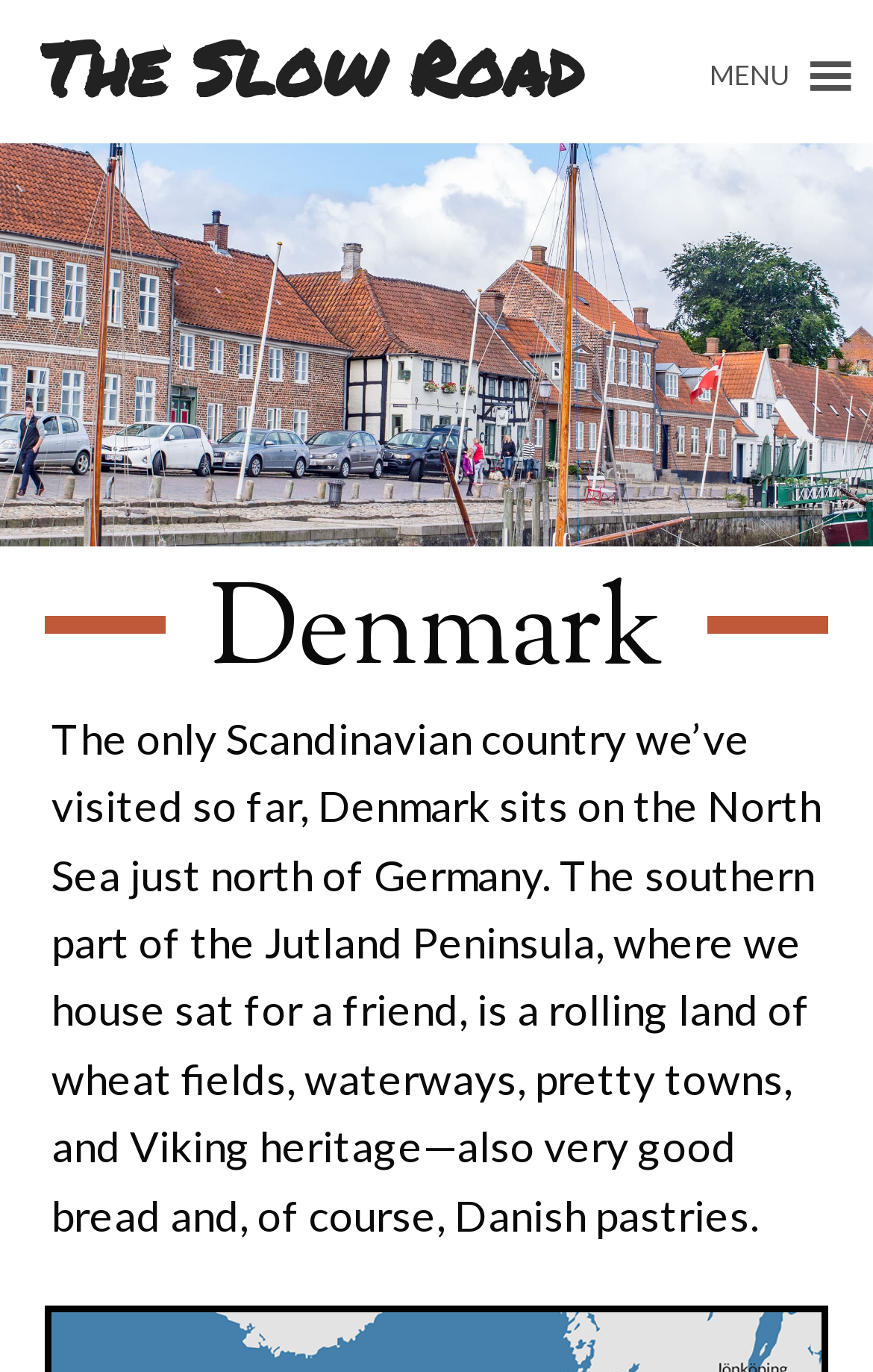Given the content of the image, can you provide a detailed answer to the question?
What is the country being described?

Based on the webpage content, specifically the heading 'Denmark' and the description that follows, it is clear that the country being described is Denmark.